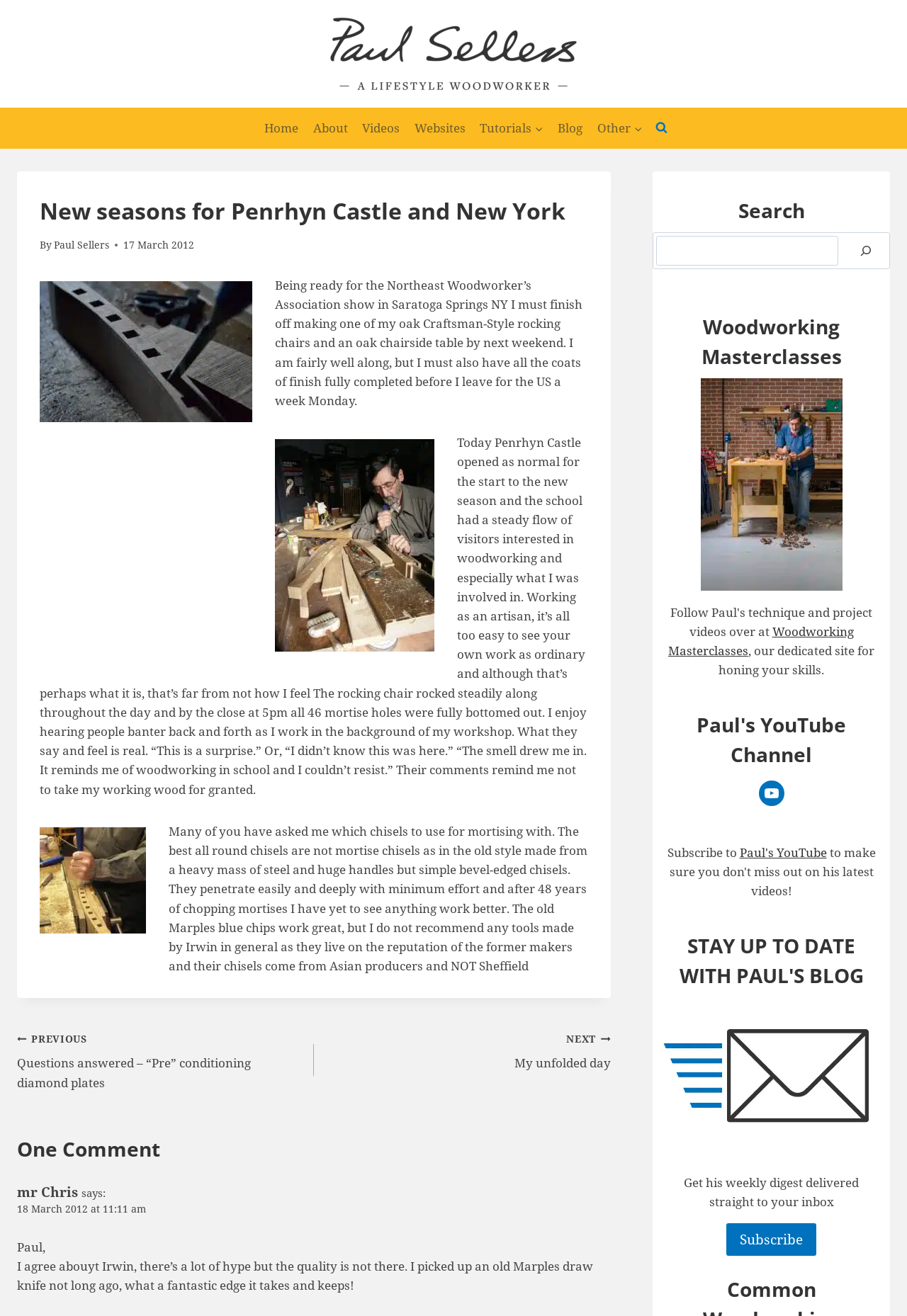Offer a comprehensive description of the webpage’s content and structure.

This webpage is a blog post from Paul Sellers' Blog, with a title "New seasons for Penrhyn Castle and New York". At the top, there is a primary navigation menu with links to "Home", "About", "Videos", "Websites", "Tutorials", "Blog", and "Other". Next to the navigation menu, there is a search form button. 

Below the navigation menu, there is a header section with a title "New seasons for Penrhyn Castle and New York" and a subheading "By Paul Sellers" along with the date "17 March 2012". 

The main content of the blog post is divided into several sections. The first section describes the author's preparation for the Northeast Woodworker’s Association show in Saratoga Springs NY, where he is making an oak Craftsman-Style rocking chair and an oak chairside table. There are two images related to this section.

The second section talks about the author's experience at Penrhyn Castle, where he worked as an artisan and demonstrated woodworking to visitors. There are three images related to this section.

The third section is a discussion about chisels for mortising, where the author recommends using simple bevel-edged chisels and shares his experience with Marples blue chips and Irwin chisels.

At the bottom of the page, there are several sections, including a post navigation section with links to previous and next posts, a comments section with one comment from "mr Chris", a search section, a section promoting Woodworking Masterclasses, a section promoting Paul's YouTube Channel, and a section to stay up to date with Paul's blog. There is also a "Scroll to top" button at the bottom right corner of the page.